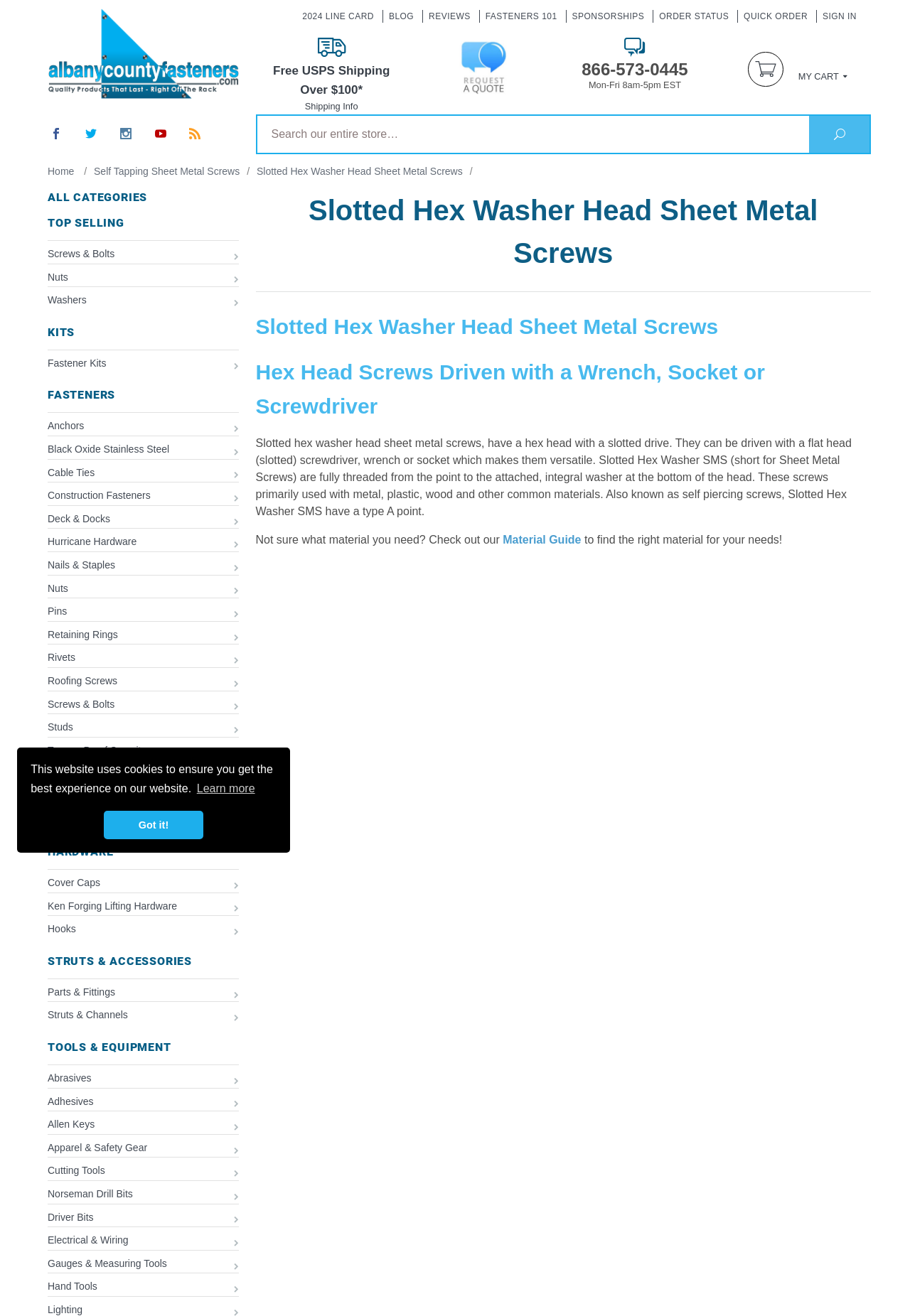Determine the bounding box coordinates of the clickable region to execute the instruction: "Click the logo image". The coordinates should be four float numbers between 0 and 1, denoted as [left, top, right, bottom].

None